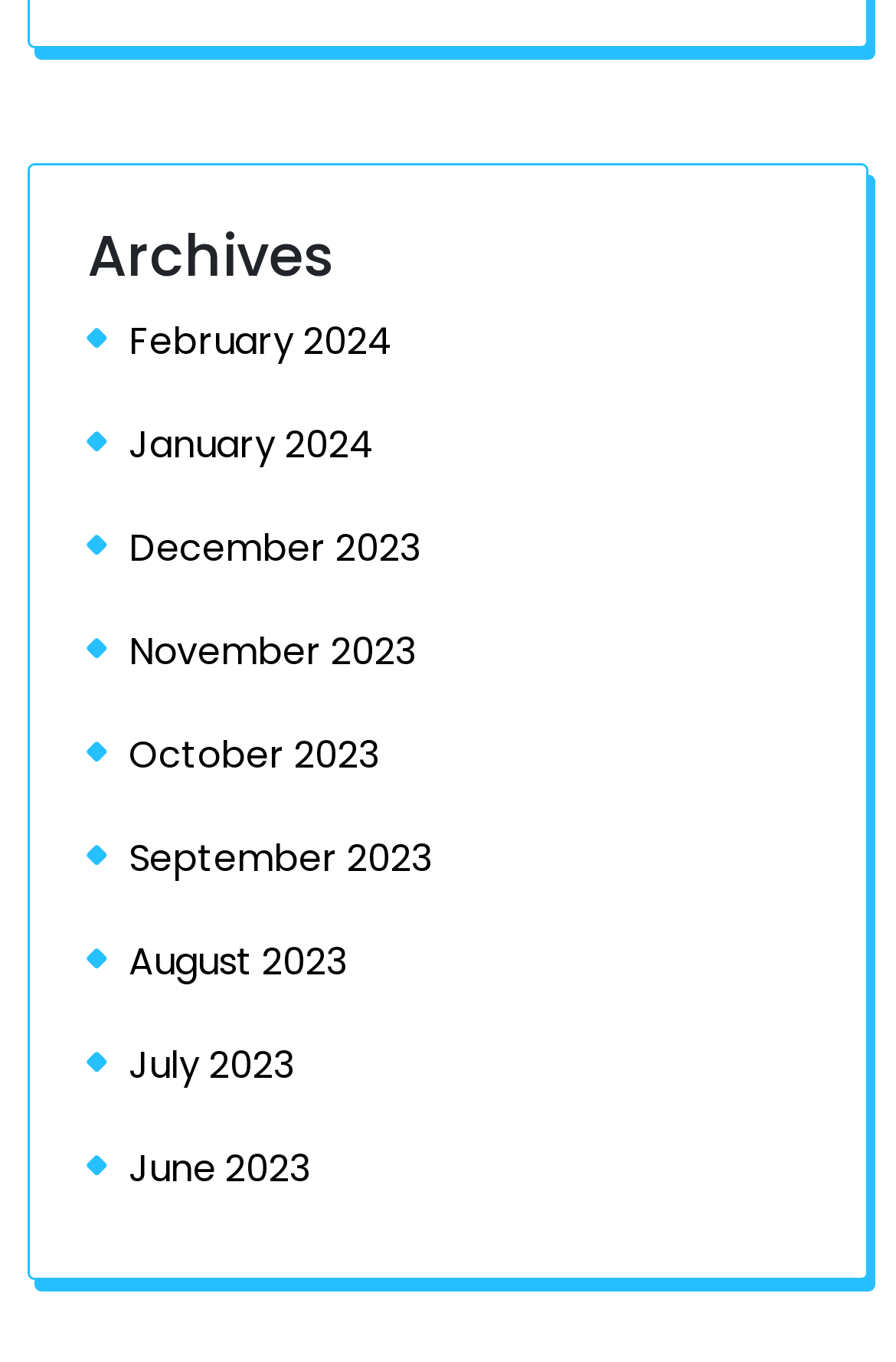Show the bounding box coordinates of the region that should be clicked to follow the instruction: "browse December 2023 archives."

[0.097, 0.382, 0.469, 0.424]